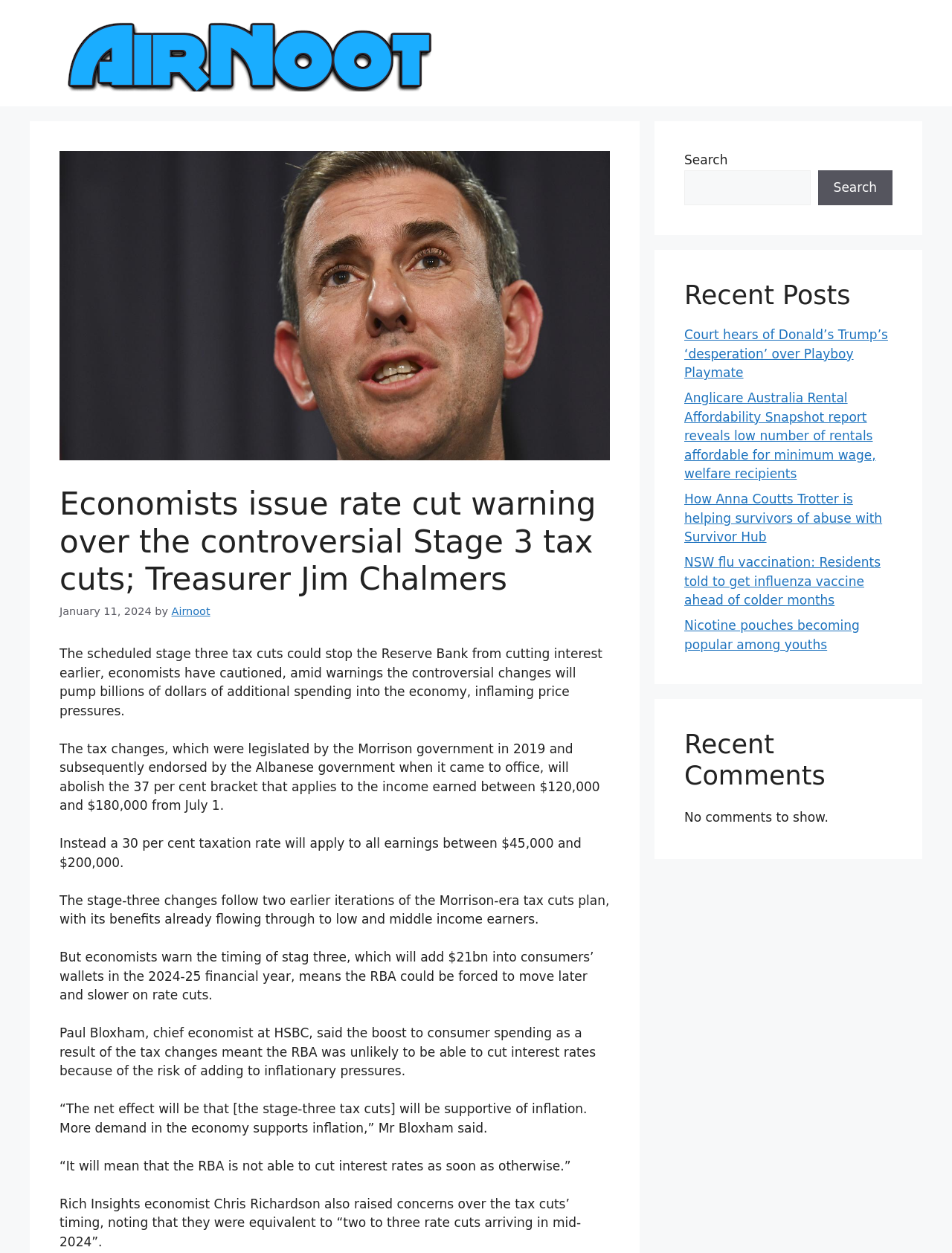How many recent posts are listed on the webpage?
Based on the image, give a concise answer in the form of a single word or short phrase.

5